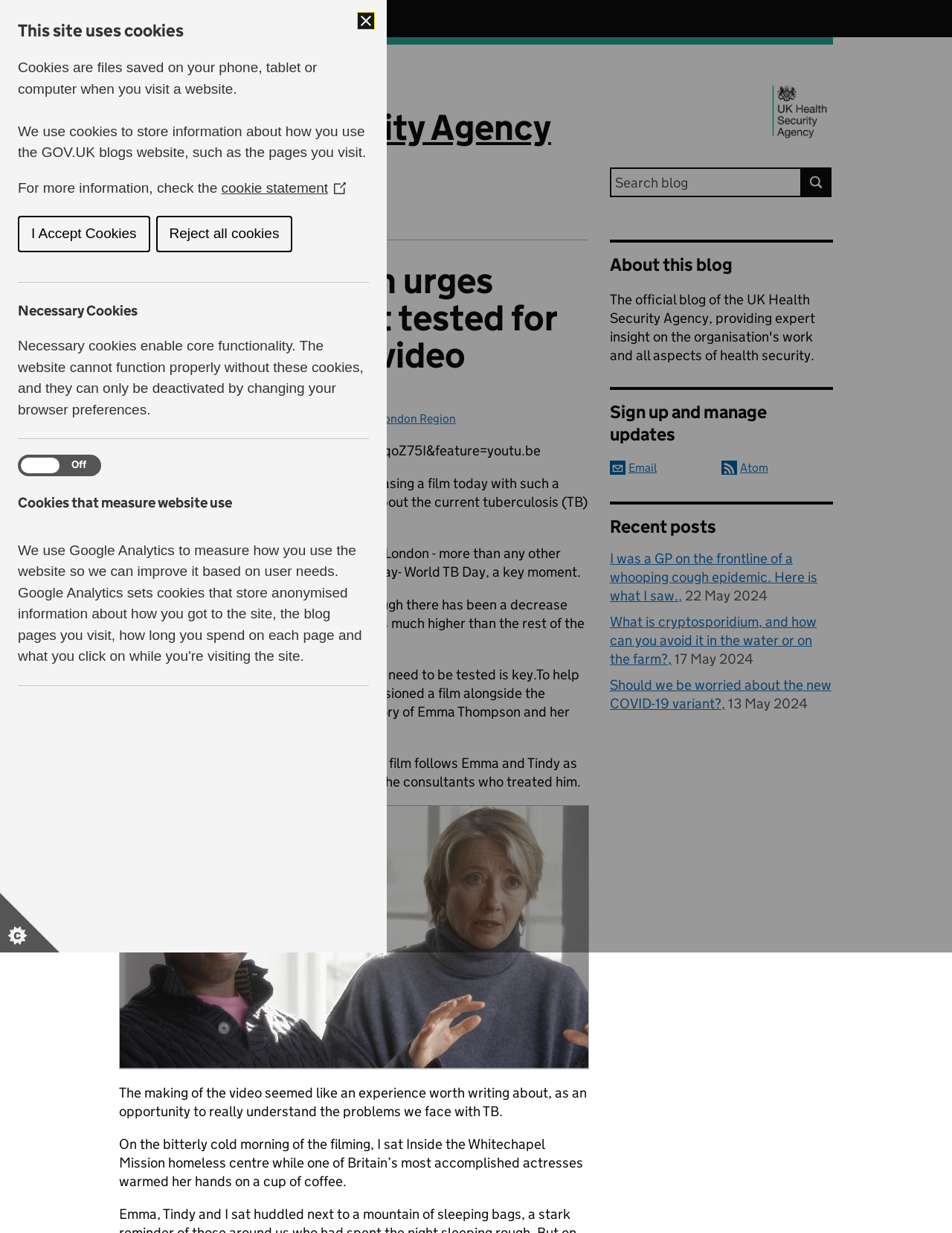Please provide a comprehensive answer to the question based on the screenshot: What is the date of the blog post?

The date of the blog post can be found in the section that provides information about the blog post. This section is located below the heading of the blog post and contains the text 'Posted on: 24 March 2016', which indicates that the date of the blog post is 24 March 2016.